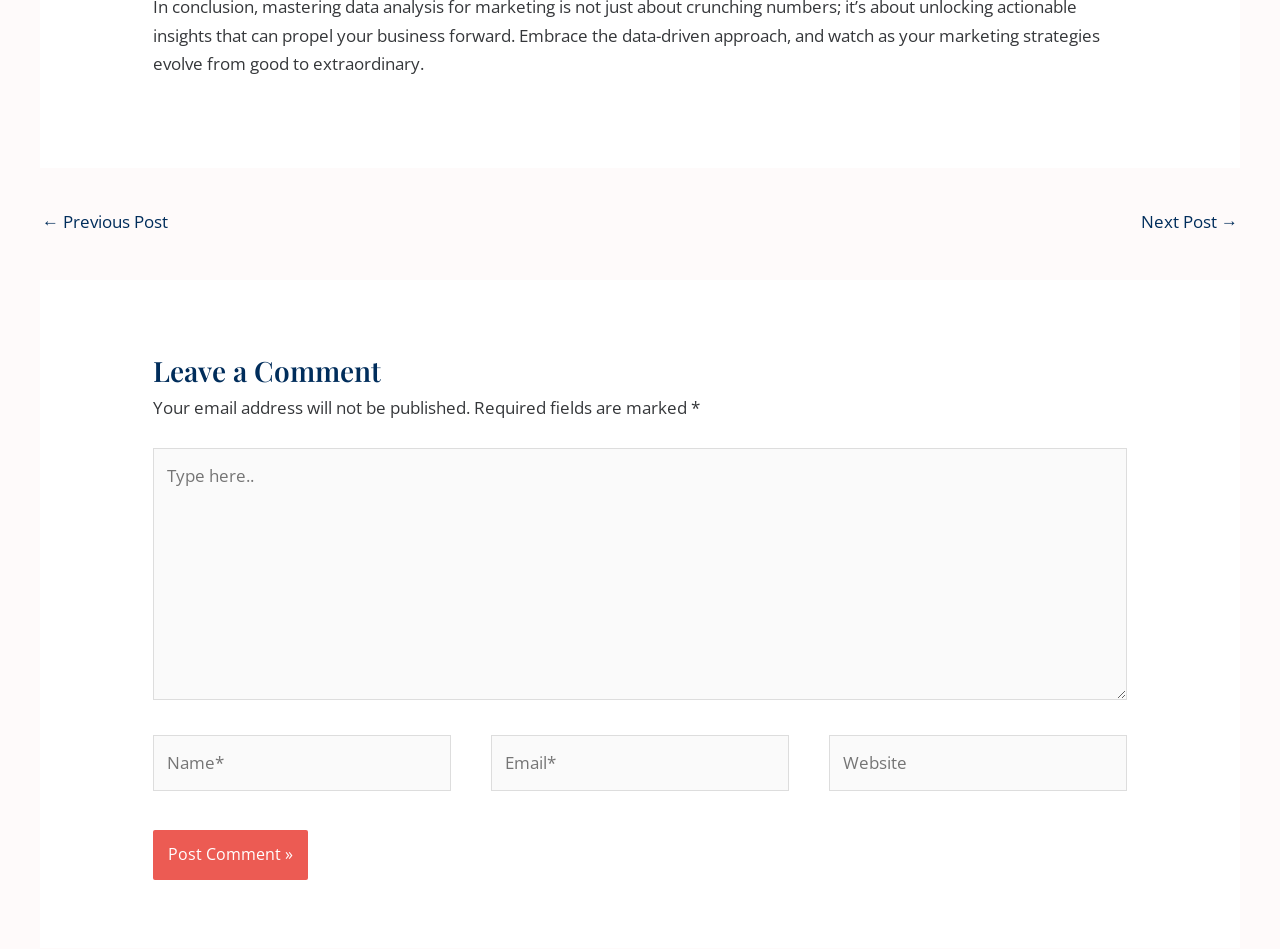What is the label of the first textbox in the comment form?
Craft a detailed and extensive response to the question.

The first textbox in the comment form has a label 'Type here..' which suggests that it is the main comment input field.